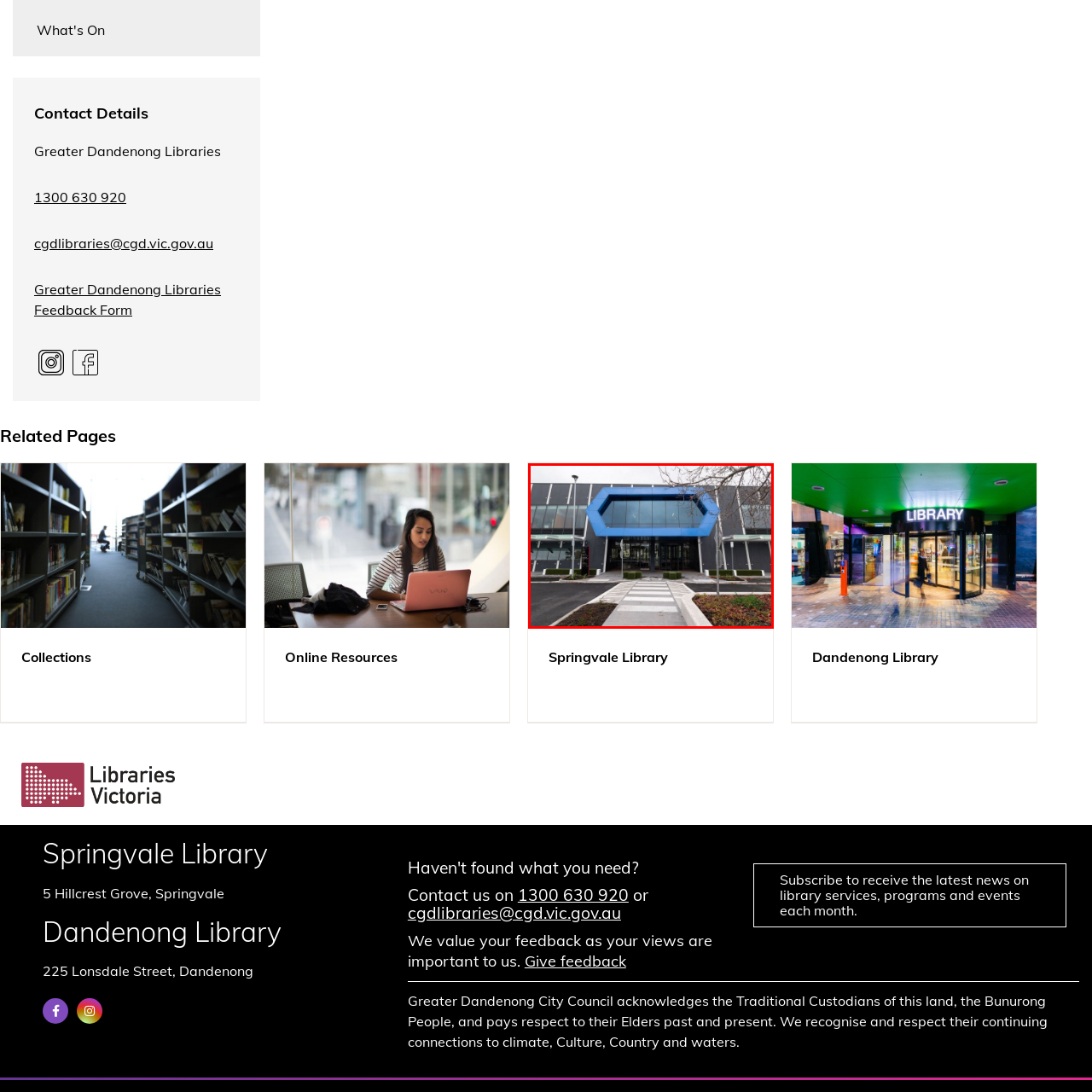What type of plants line the pathway?
Pay attention to the section of the image highlighted by the red bounding box and provide a comprehensive answer to the question.

According to the caption, the pathway is 'lined with neatly trimmed shrubs', indicating that the plants along the pathway are shrubs.